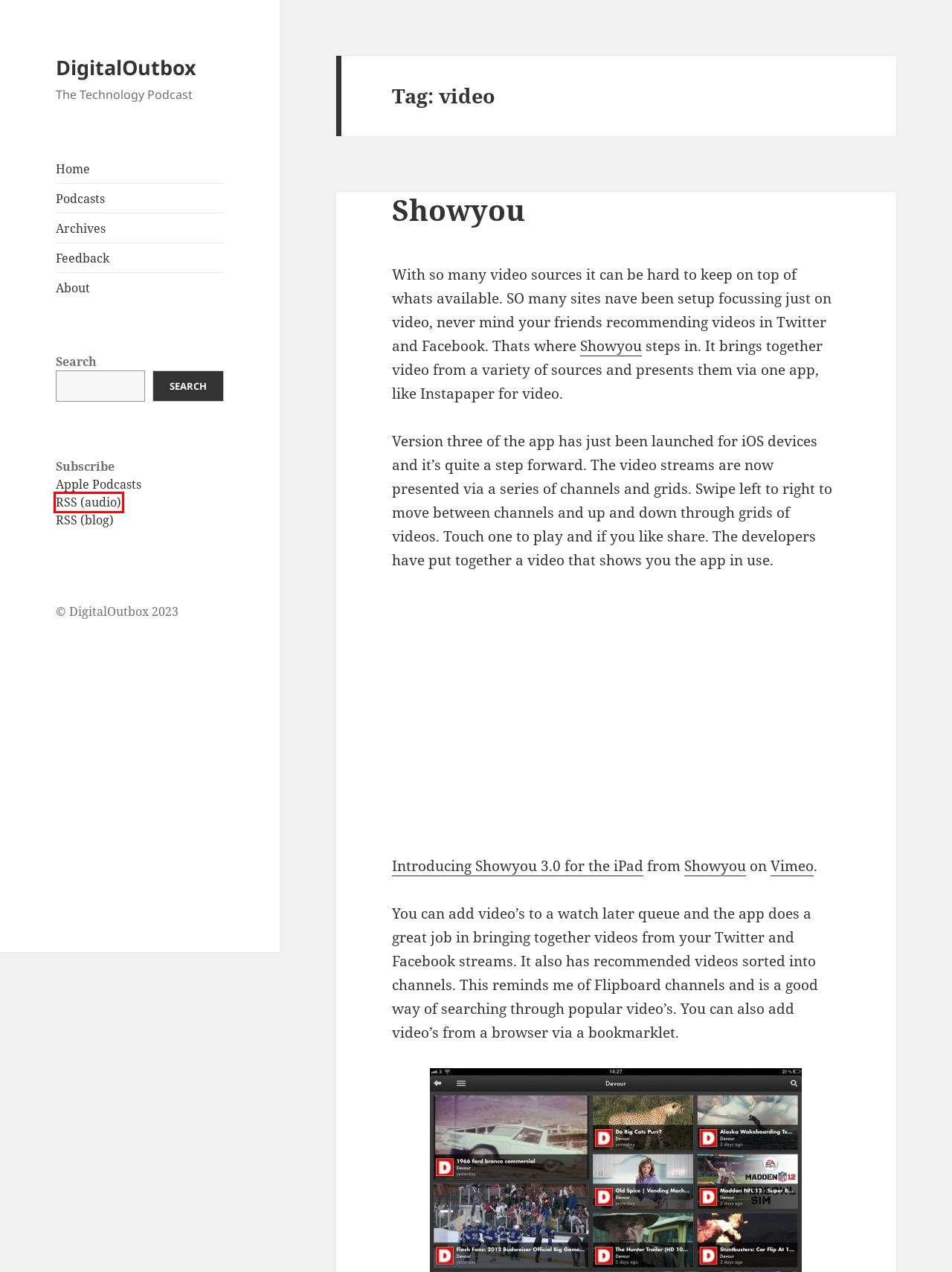Observe the screenshot of a webpage with a red bounding box around an element. Identify the webpage description that best fits the new page after the element inside the bounding box is clicked. The candidates are:
A. Feedback – DigitalOutbox
B. Showyou – DigitalOutbox
C. DigitalOutbox – The Technology Podcast
D. Archives – DigitalOutbox
E. DigitalOutbox Podcast
F. DigitalOutbox
G. Podcast – DigitalOutbox
H. About – DigitalOutbox

E